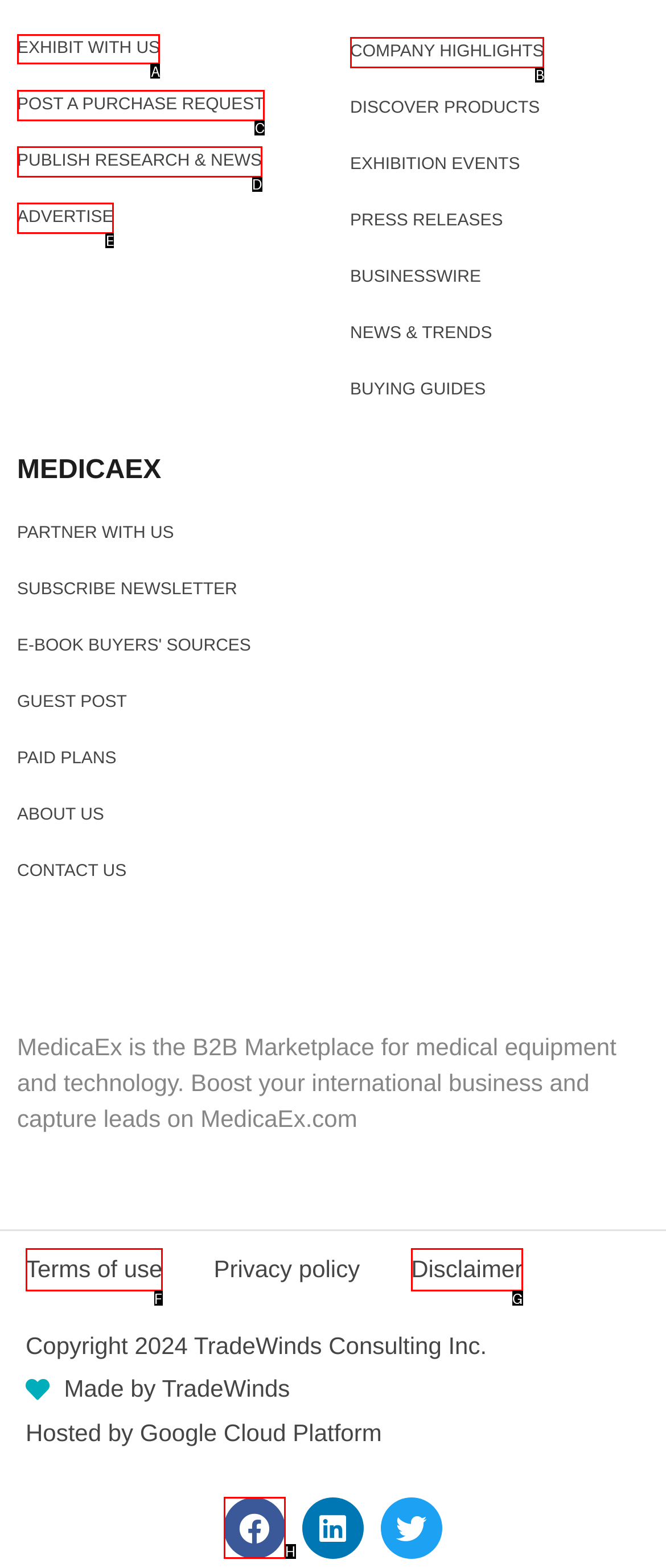Select the UI element that should be clicked to execute the following task: Exhibit with us
Provide the letter of the correct choice from the given options.

A